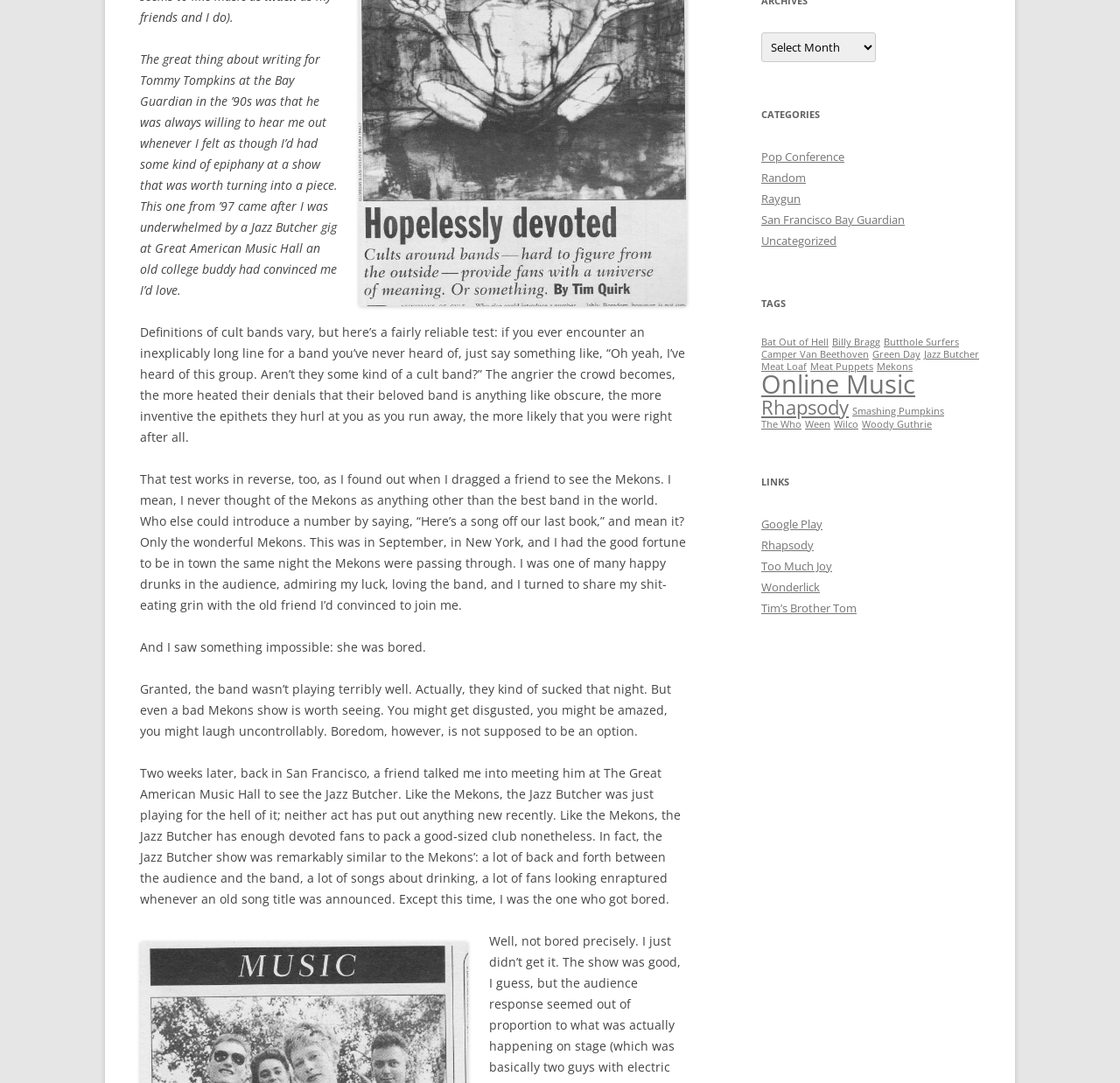Given the webpage screenshot, identify the bounding box of the UI element that matches this description: "Woody Guthrie".

[0.77, 0.386, 0.832, 0.397]